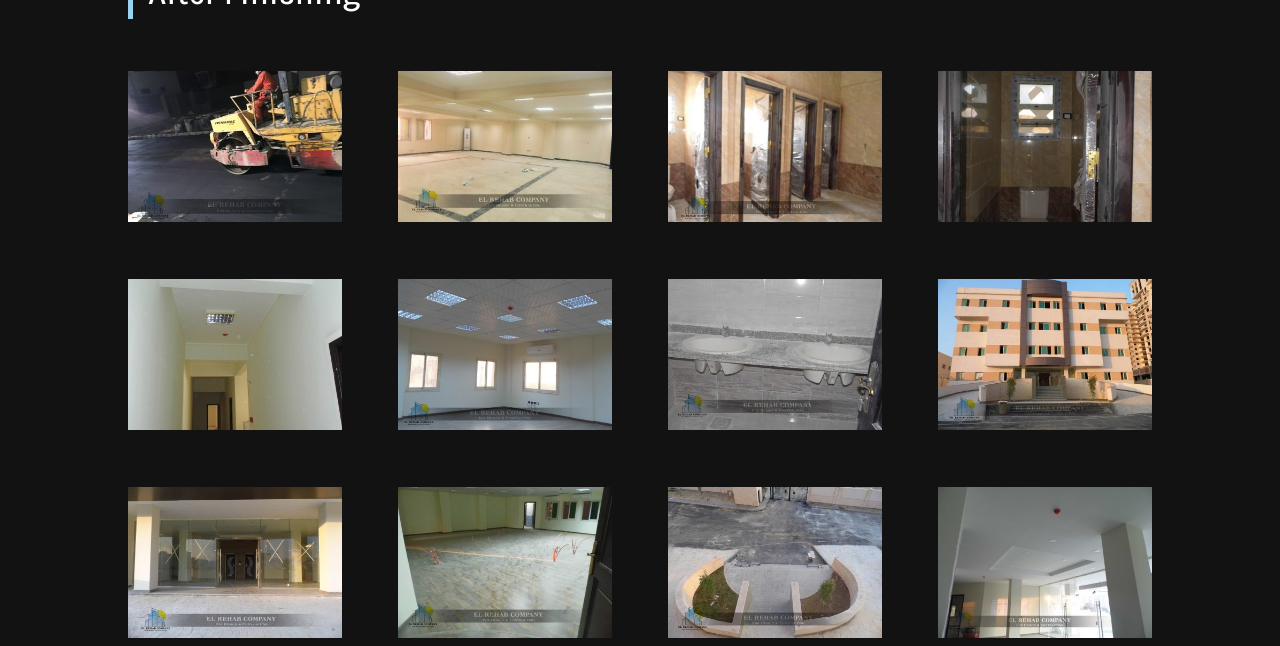How many rows of icons are there?
Please provide a comprehensive answer based on the visual information in the image.

There are three rows of icons because there are three distinct y-coordinate ranges (0.321, 0.643, 0.965) that correspond to different rows of icons. Each row has four icons, as indicated by the x-coordinate ranges.